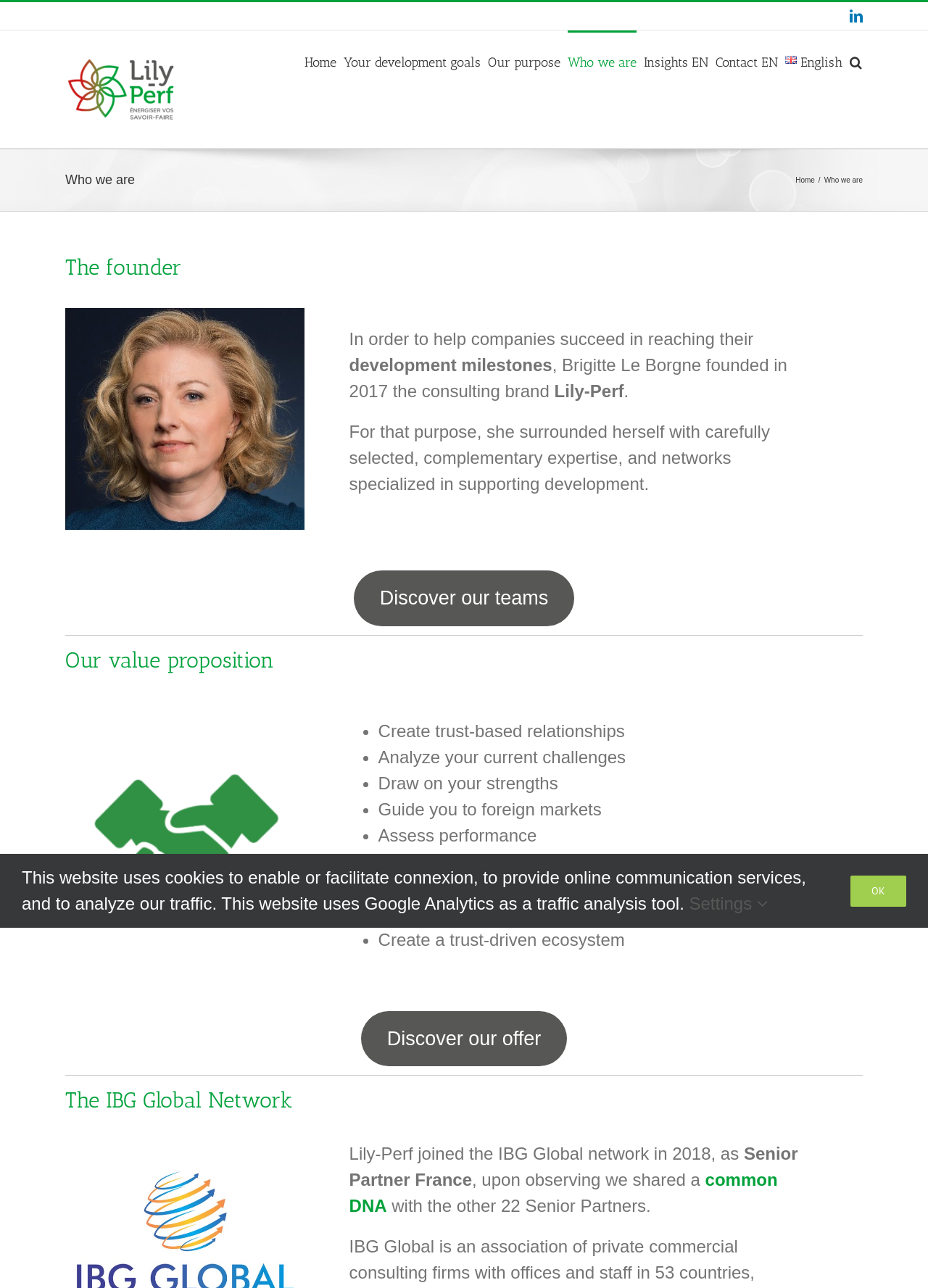What is the purpose of Brigitte Le Borgne surrounding herself with carefully selected expertise and networks?
Kindly answer the question with as much detail as you can.

The answer can be found in the paragraph that starts with 'In order to help companies succeed in reaching their development milestones'. The text mentions that Brigitte Le Borgne surrounded herself with carefully selected expertise and networks specialized in supporting development.